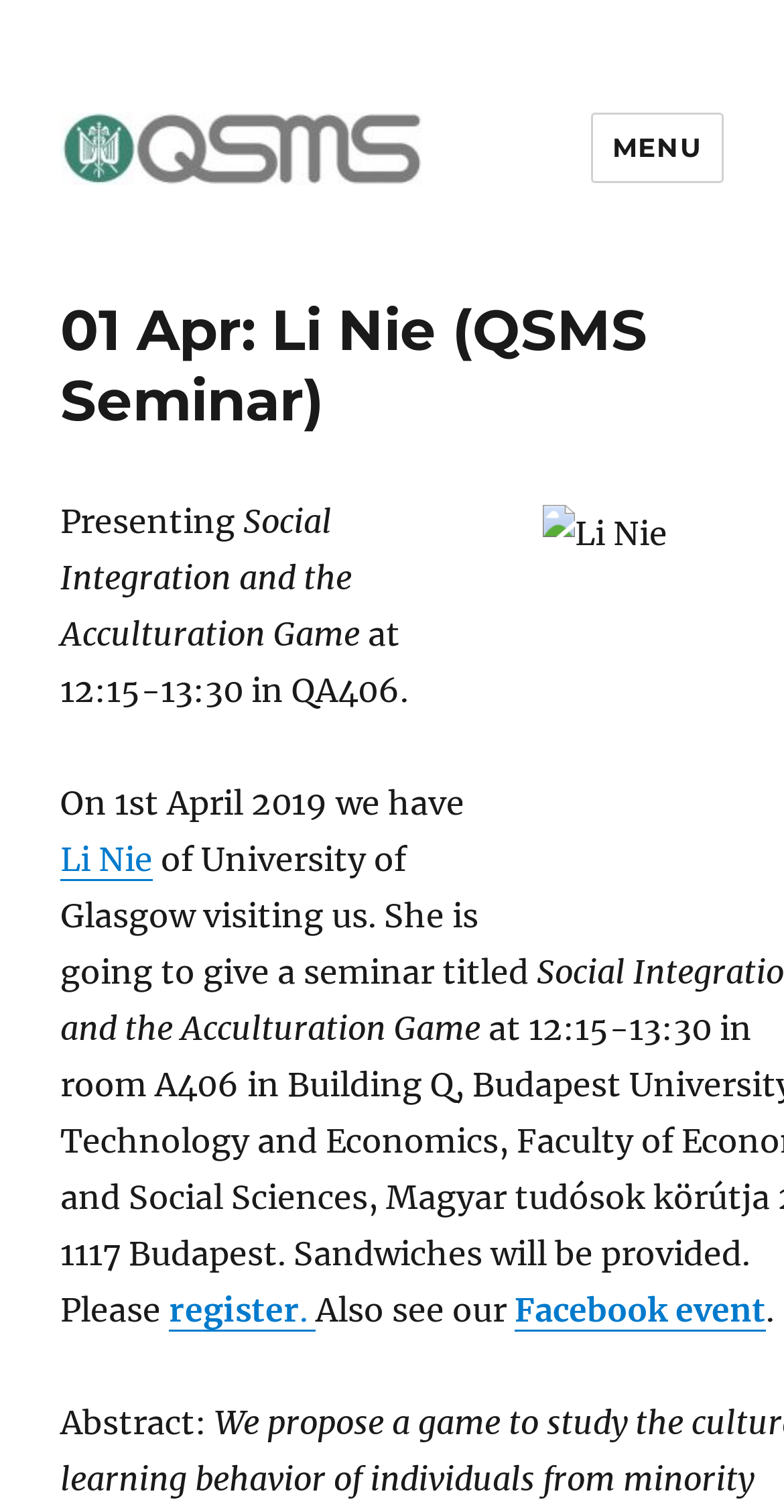What time is the seminar?
Please provide a comprehensive answer to the question based on the webpage screenshot.

I found the answer by looking at the text that says 'at 12:15-13:30 in QA406.' which indicates that the seminar is taking place at 12:15-13:30.